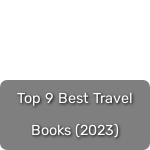What is the year of the recommended books?
Look at the screenshot and provide an in-depth answer.

The caption specifically mentions '(2023)' in the button's text, indicating that the recommended books are for the year 2023.